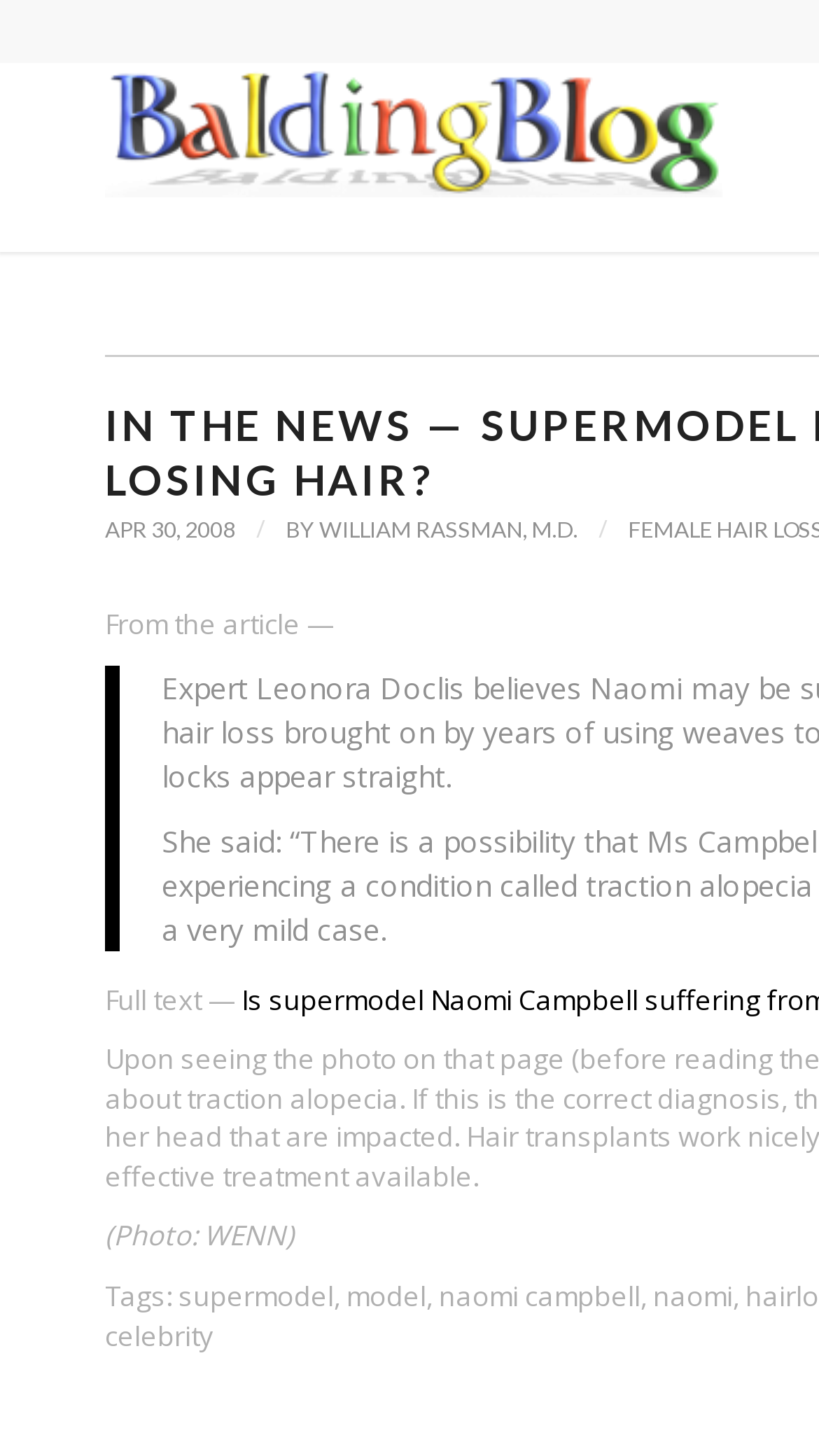Using the provided element description, identify the bounding box coordinates as (top-left x, top-left y, bottom-right x, bottom-right y). Ensure all values are between 0 and 1. Description: parent_node: Shop aria-label="Open dropdown menu"

None